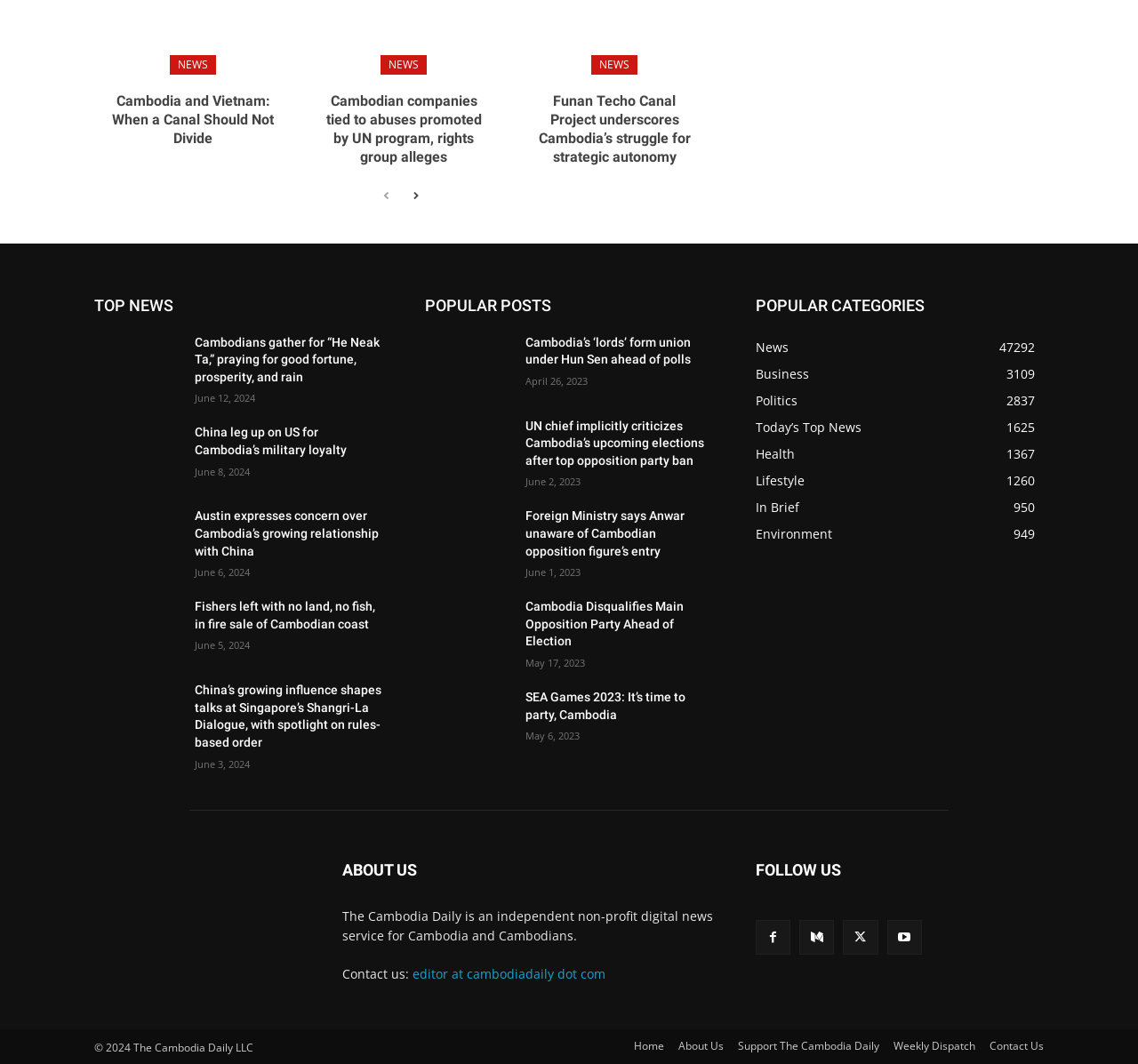How many popular posts are displayed on the page?
Using the image, provide a detailed and thorough answer to the question.

I counted the number of links and headings under the 'POPULAR POSTS' section. There are 8 links and headings, indicating that there are 8 popular posts displayed on the page.